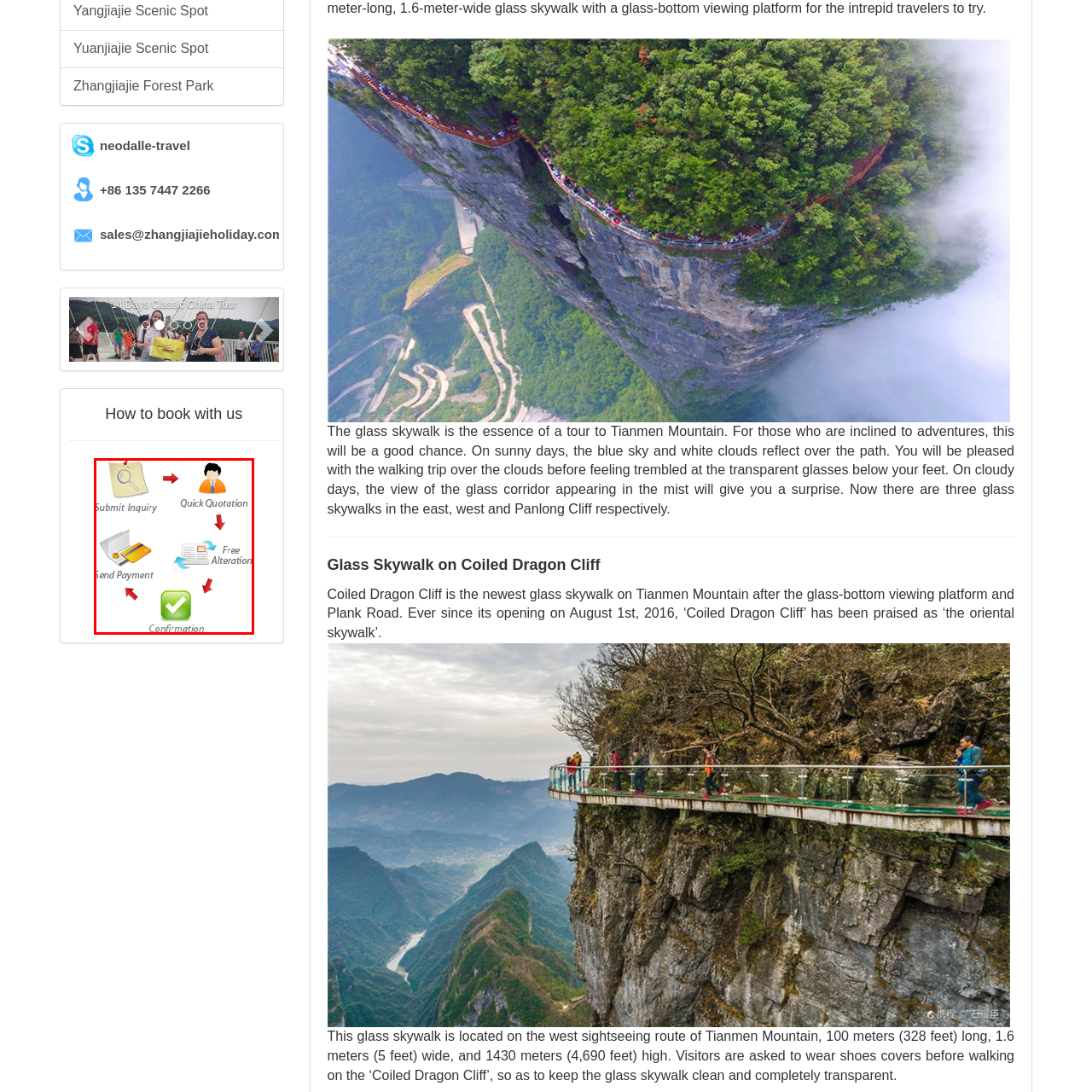Please concentrate on the part of the image enclosed by the red bounding box and answer the following question in detail using the information visible: What symbol represents the finalization of the booking?

The flowchart concludes with the 'Confirmation' step, which is represented by a green check mark, indicating that the booking has been successfully finalized.